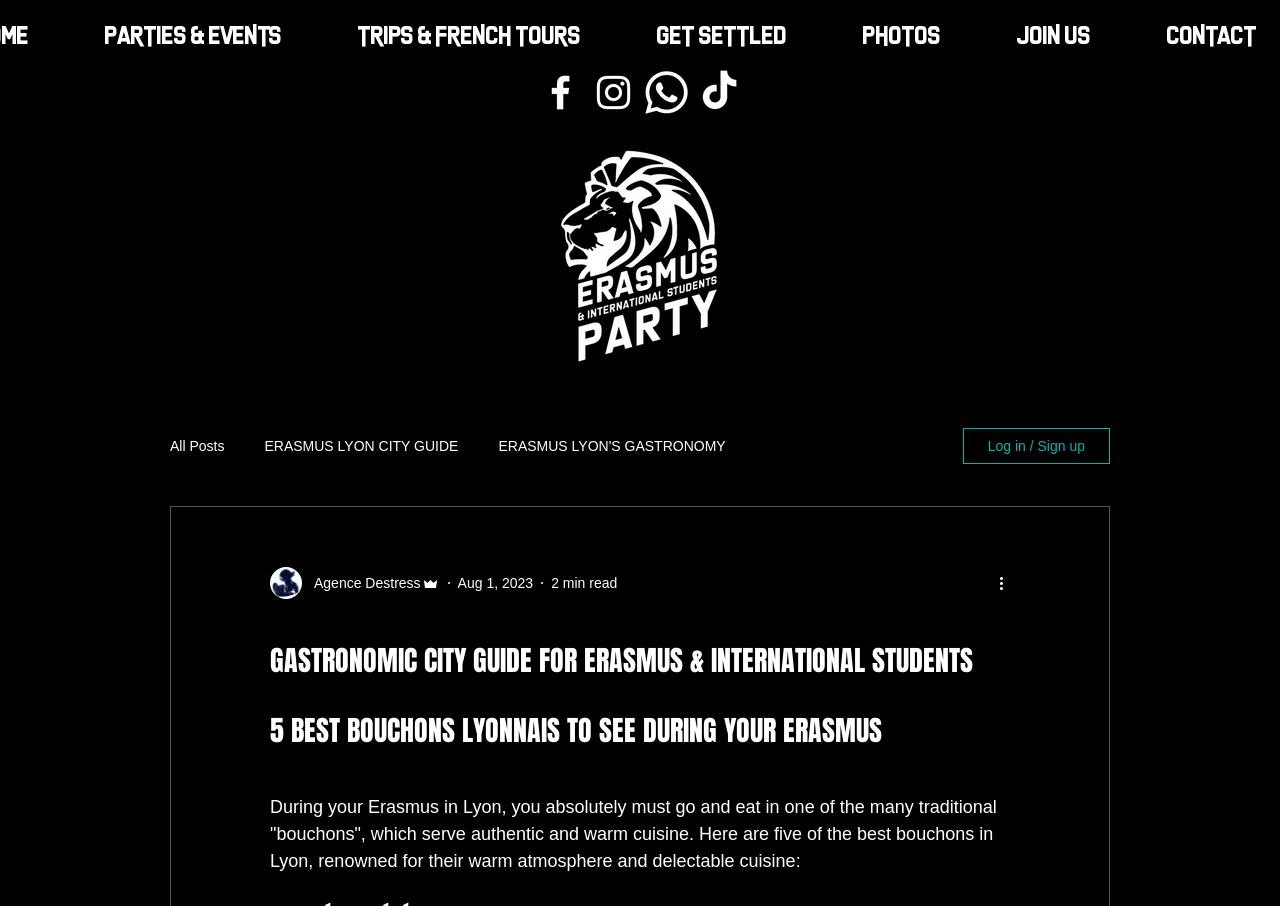Locate the bounding box coordinates of the item that should be clicked to fulfill the instruction: "Open the 'ERASMUS LYON CITY GUIDE' blog post".

[0.207, 0.483, 0.358, 0.501]